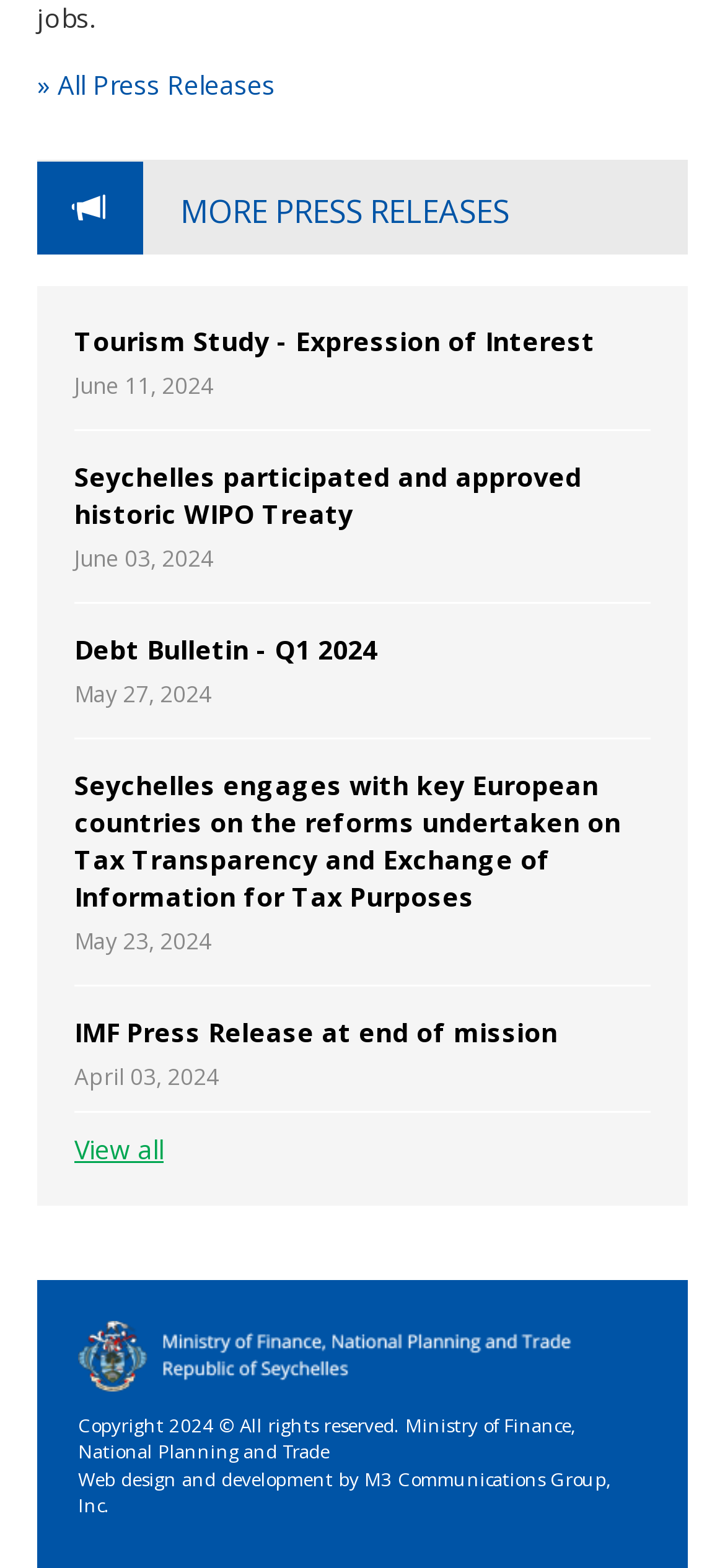Provide the bounding box coordinates for the area that should be clicked to complete the instruction: "View all press releases".

[0.051, 0.043, 0.379, 0.065]